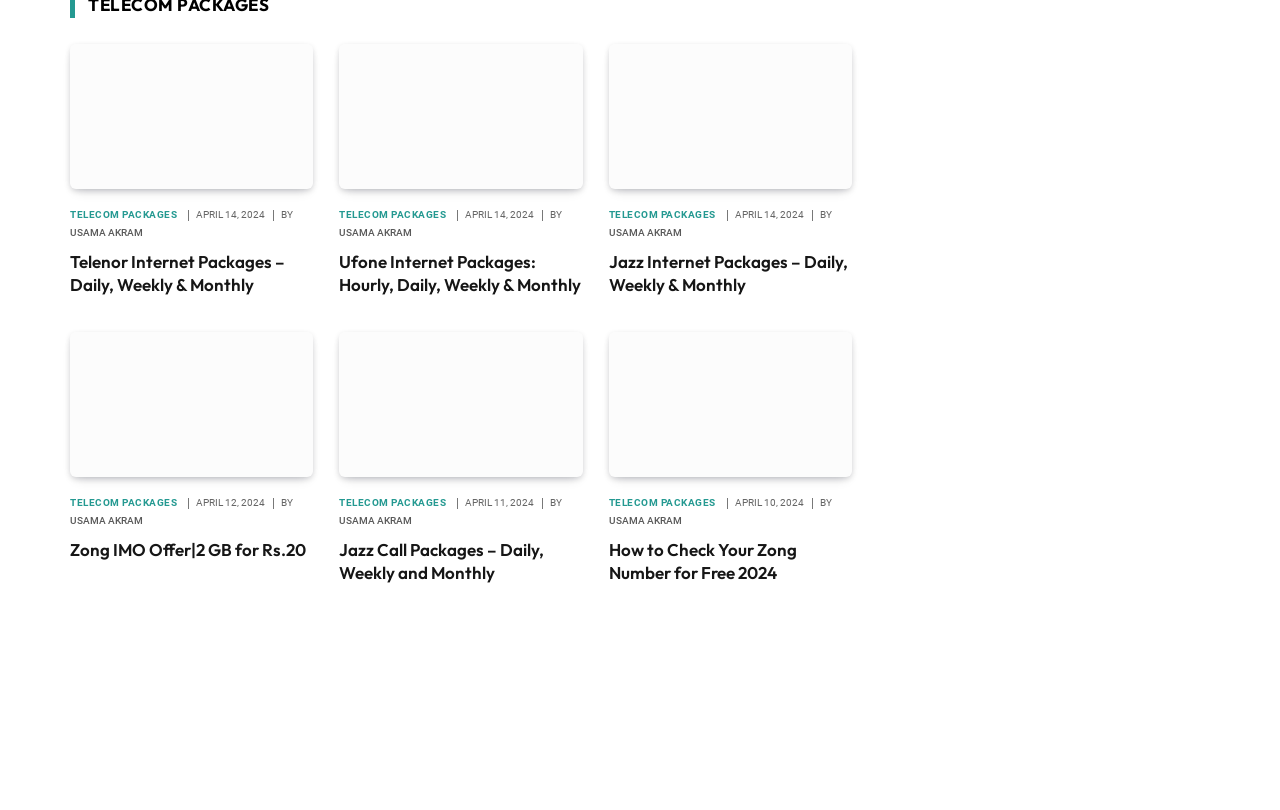What type of packages are mentioned in the third article?
Could you answer the question with a detailed and thorough explanation?

The third article has a heading element with the text 'Jazz Internet Packages – Daily, Weekly & Monthly', which indicates that the article is about internet packages.